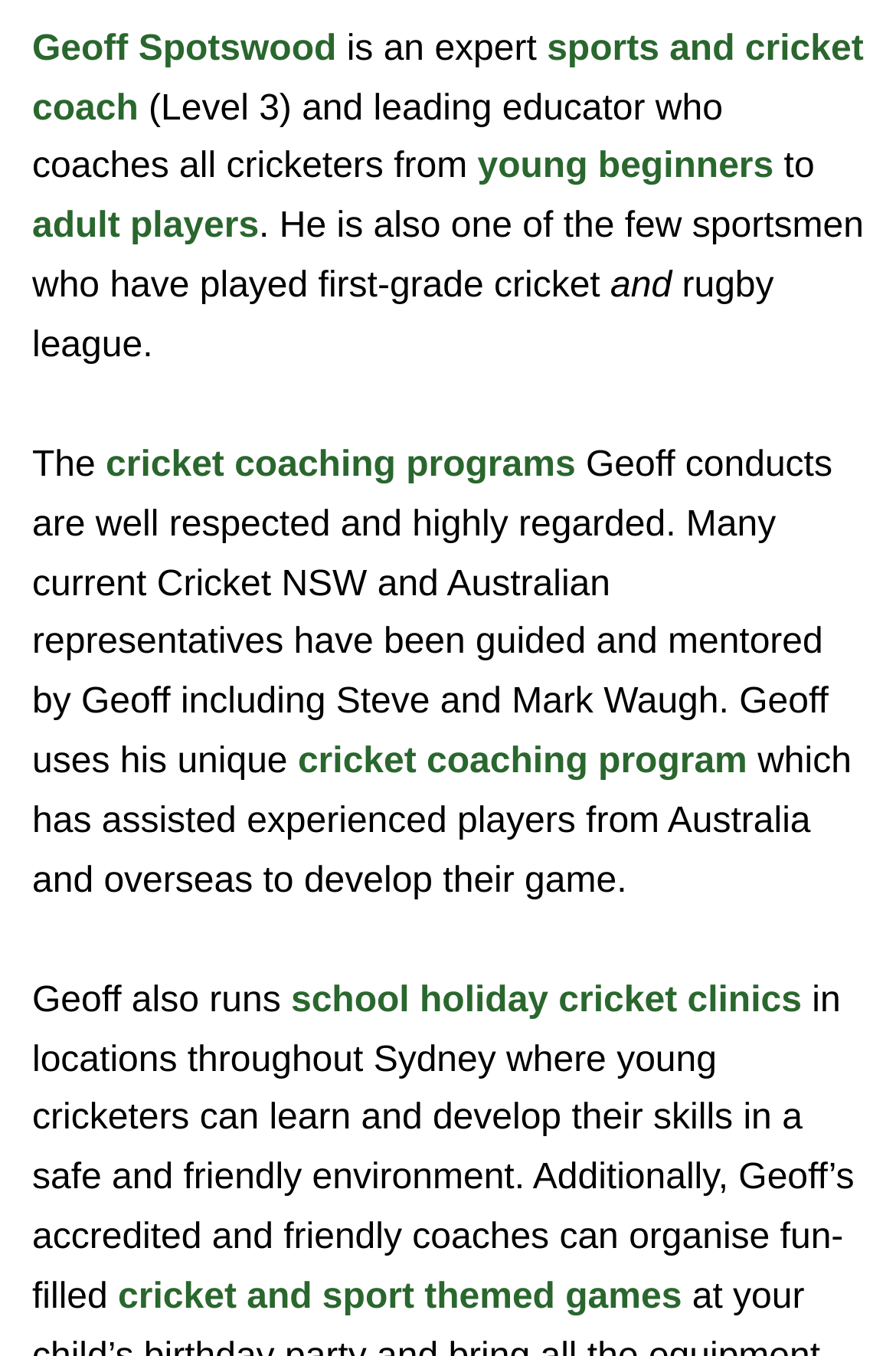Determine the bounding box coordinates for the UI element with the following description: "cricket coaching program". The coordinates should be four float numbers between 0 and 1, represented as [left, top, right, bottom].

[0.332, 0.548, 0.834, 0.577]